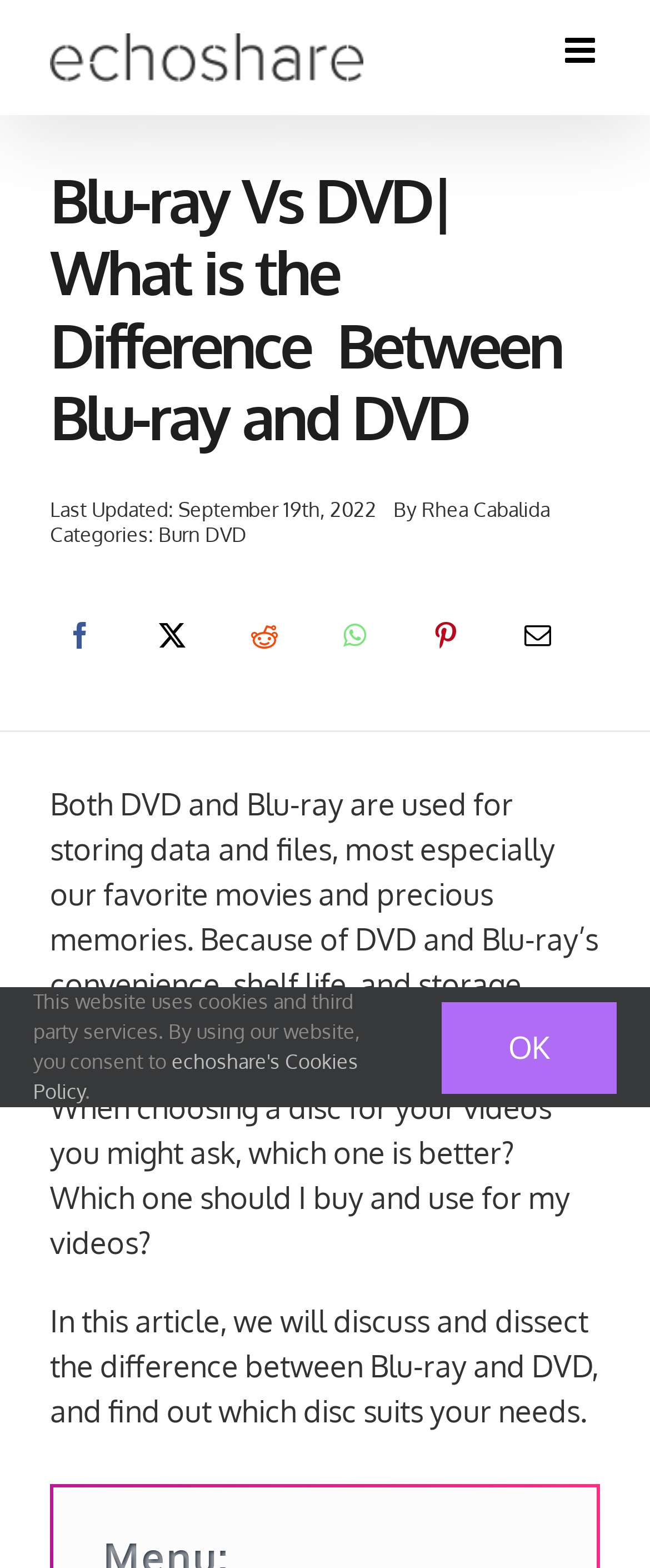Provide the bounding box coordinates of the HTML element described by the text: "echoshare's Cookies Policy". The coordinates should be in the format [left, top, right, bottom] with values between 0 and 1.

[0.051, 0.669, 0.551, 0.704]